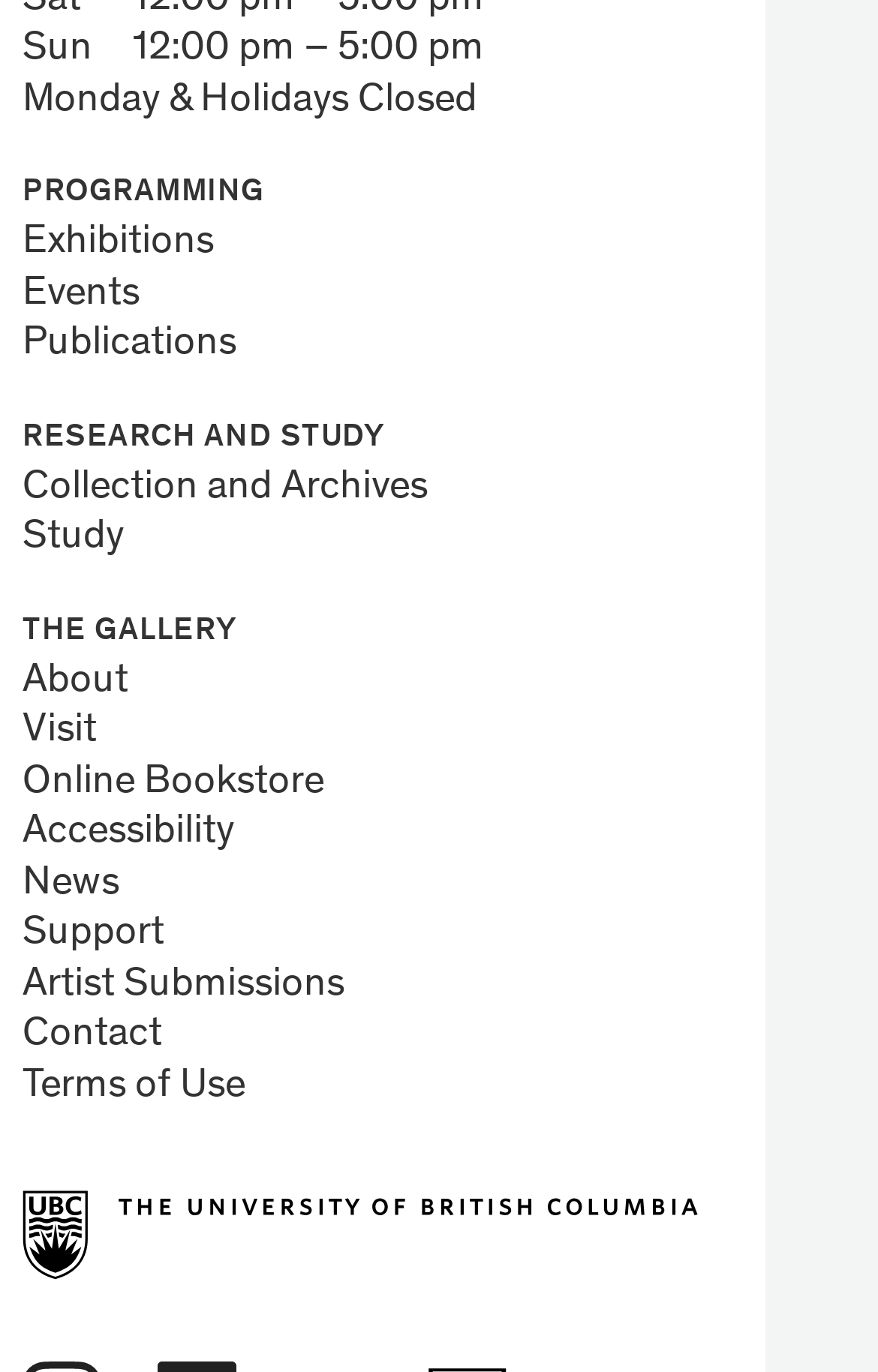Can you provide the bounding box coordinates for the element that should be clicked to implement the instruction: "View the 'Behind the Scenes: How a Dentist Utilizes Computer Technology' post"?

None